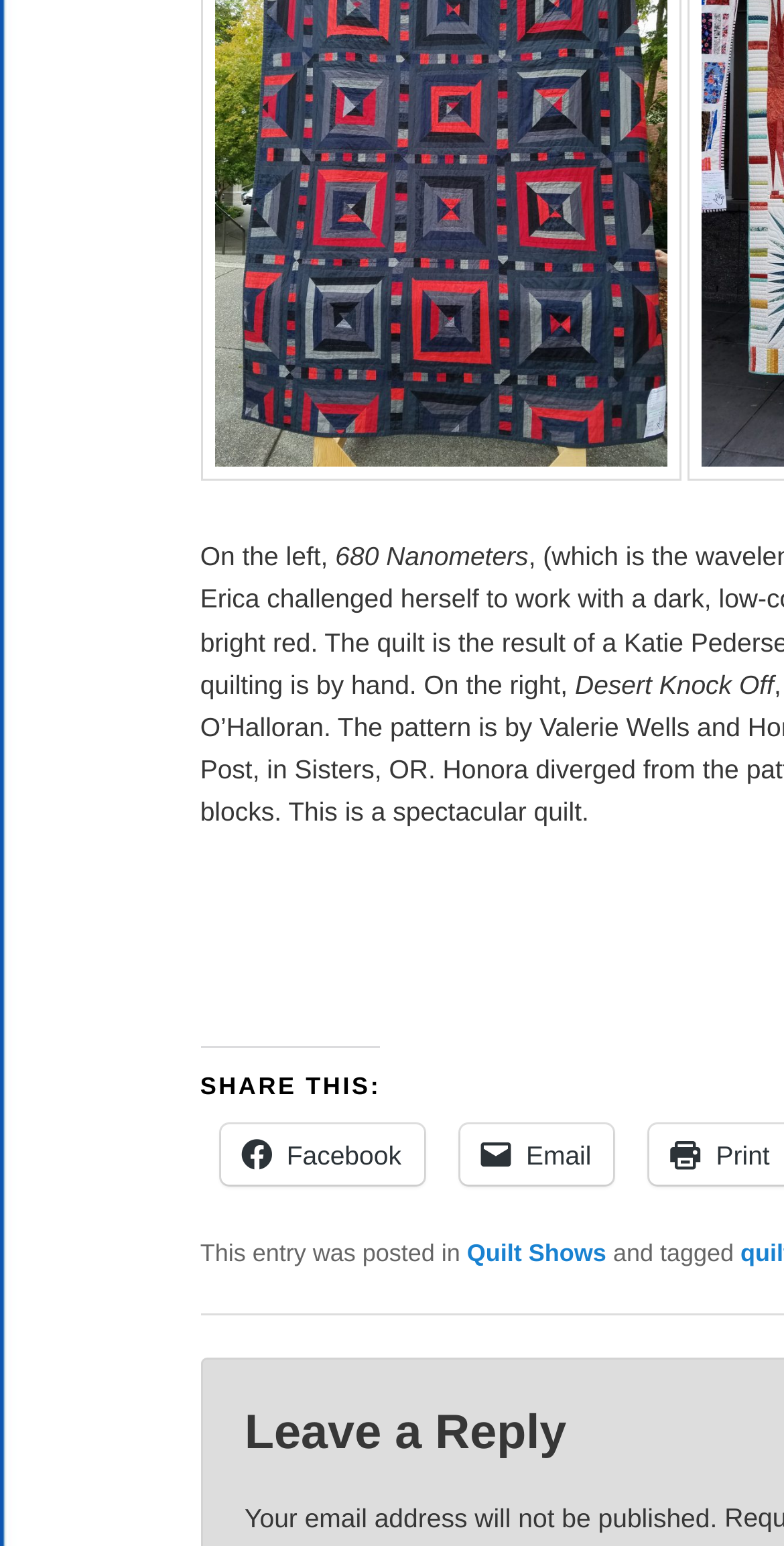Identify the bounding box for the UI element that is described as follows: "Email".

[0.586, 0.727, 0.782, 0.767]